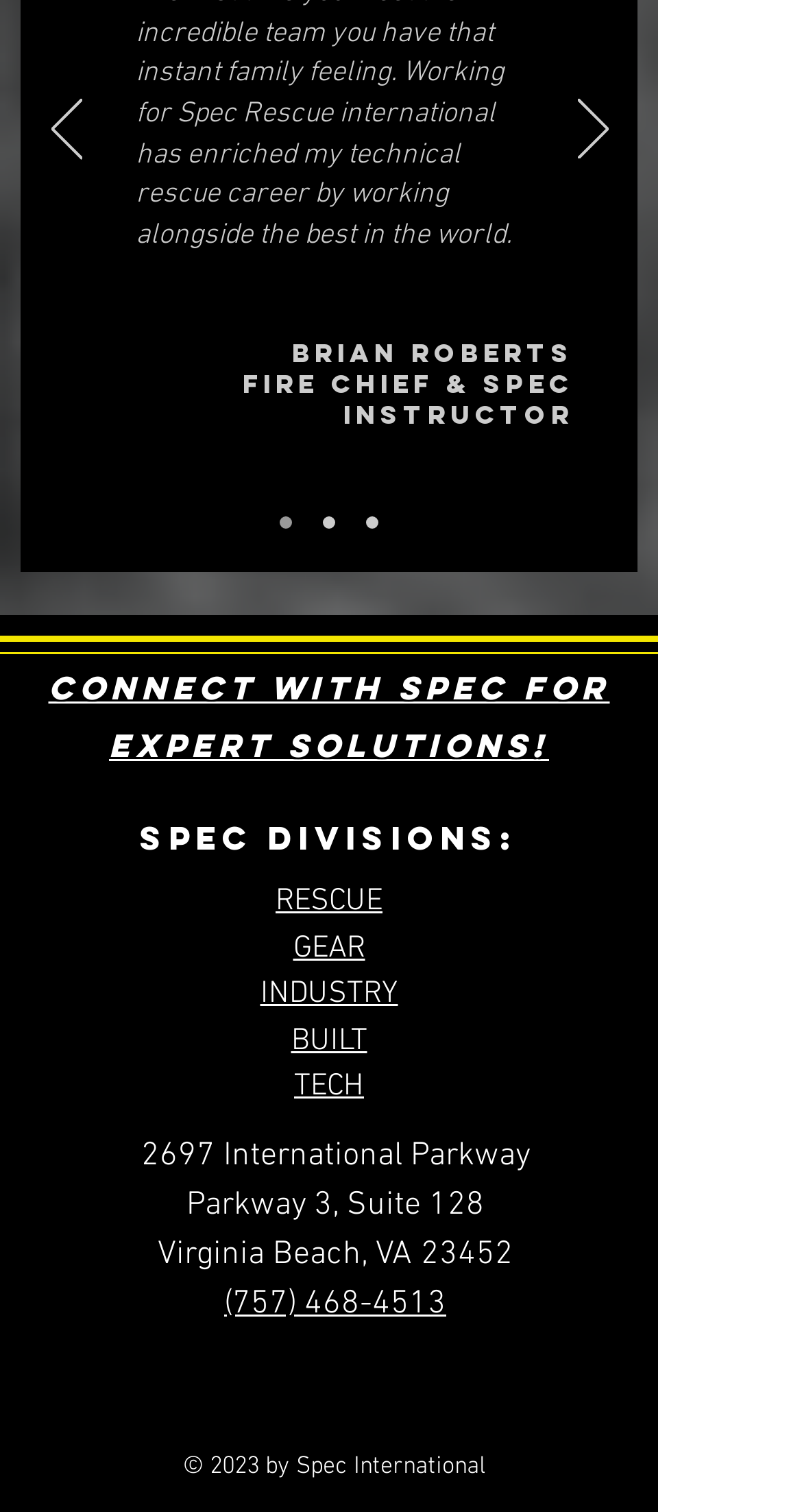What is the address of Spec International? Based on the screenshot, please respond with a single word or phrase.

2697 International Parkway